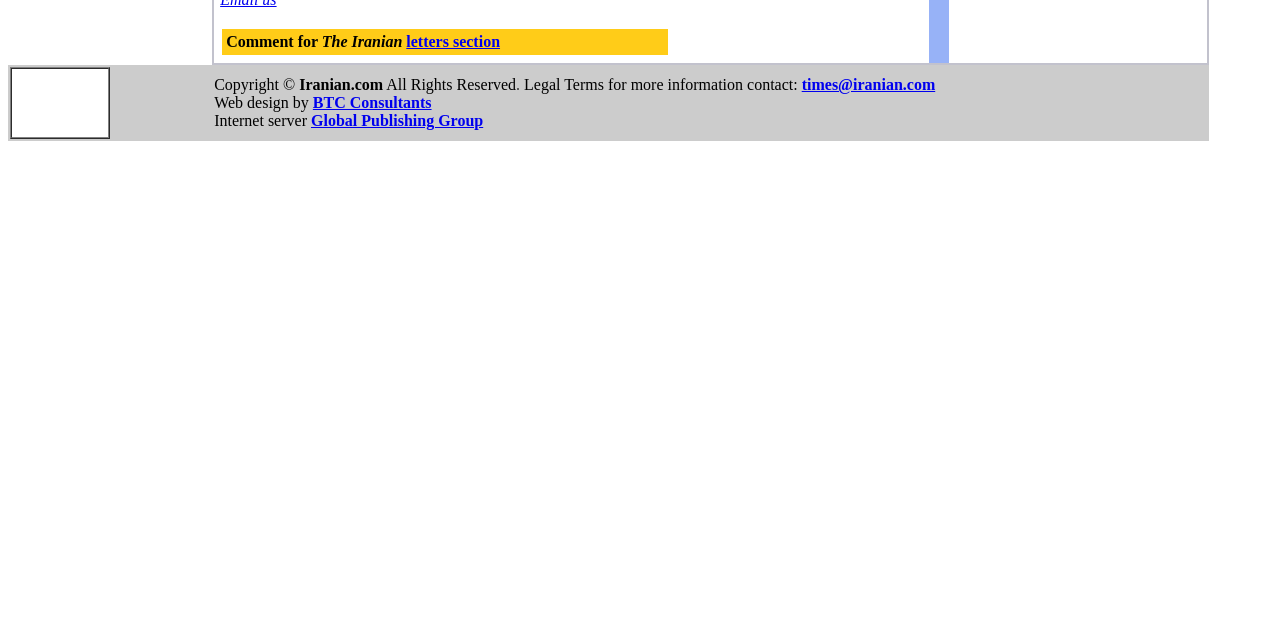Given the element description Global Publishing Group, specify the bounding box coordinates of the corresponding UI element in the format (top-left x, top-left y, bottom-right x, bottom-right y). All values must be between 0 and 1.

[0.243, 0.175, 0.378, 0.202]